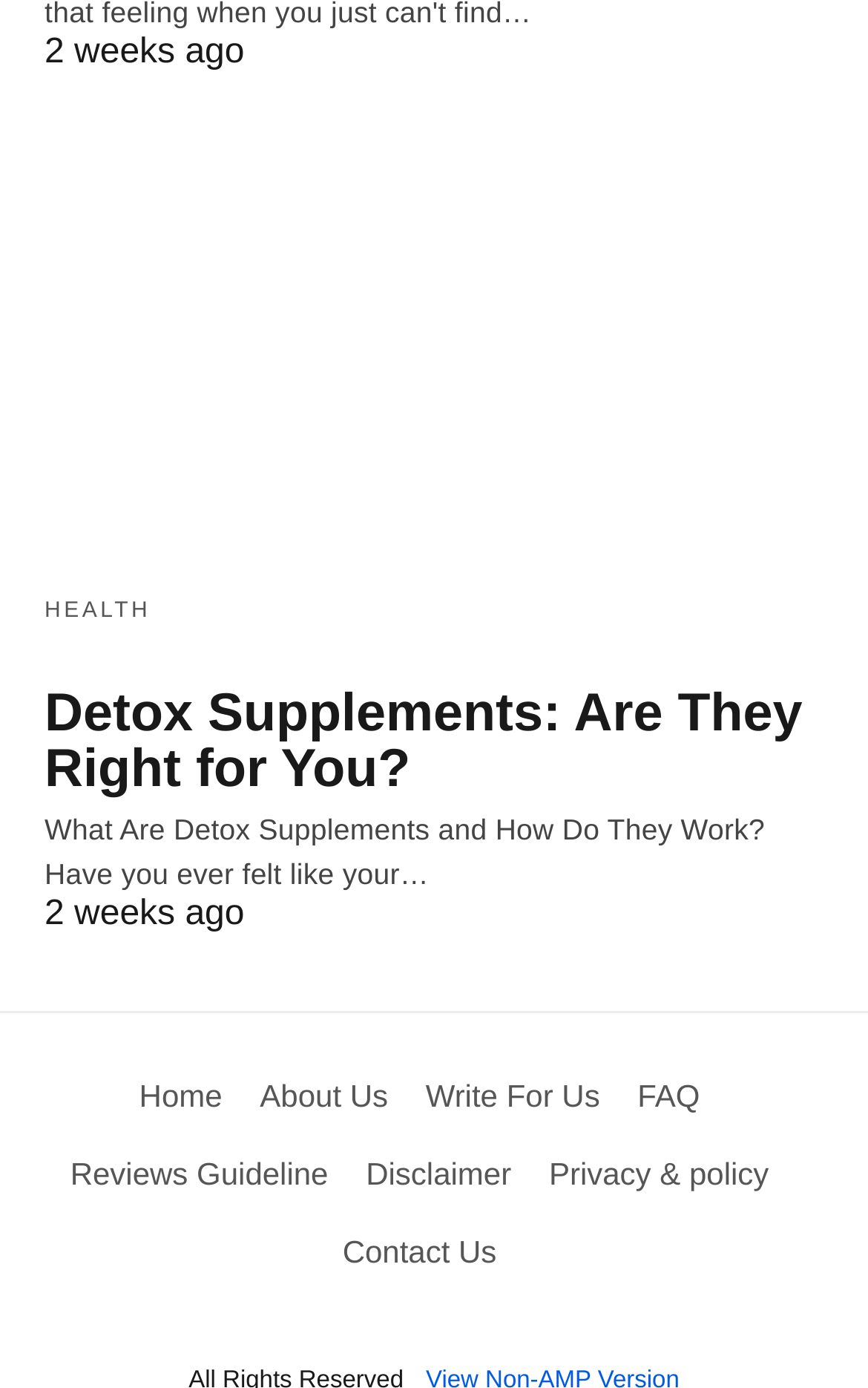Using the given description, provide the bounding box coordinates formatted as (top-left x, top-left y, bottom-right x, bottom-right y), with all values being floating point numbers between 0 and 1. Description: parent_node: Biz News

None